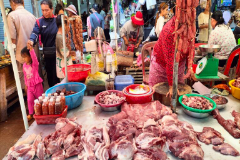What is the significance of local marketplaces?
Utilize the information in the image to give a detailed answer to the question.

The caption highlights the 'importance of such spaces in community life', implying that local marketplaces play a vital role in bringing people together and fostering community spirit.